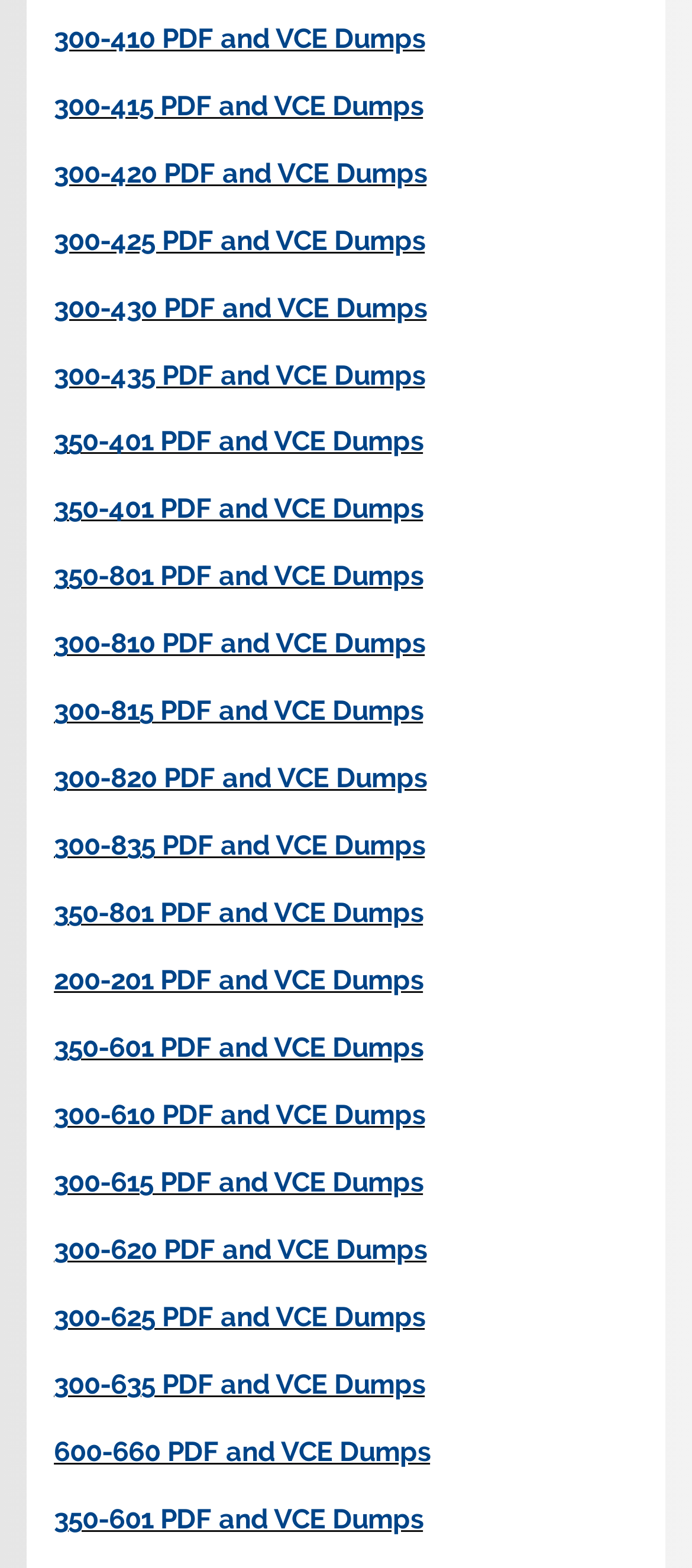Identify the coordinates of the bounding box for the element described below: "300-430 PDF and VCE Dumps". Return the coordinates as four float numbers between 0 and 1: [left, top, right, bottom].

[0.078, 0.186, 0.616, 0.206]